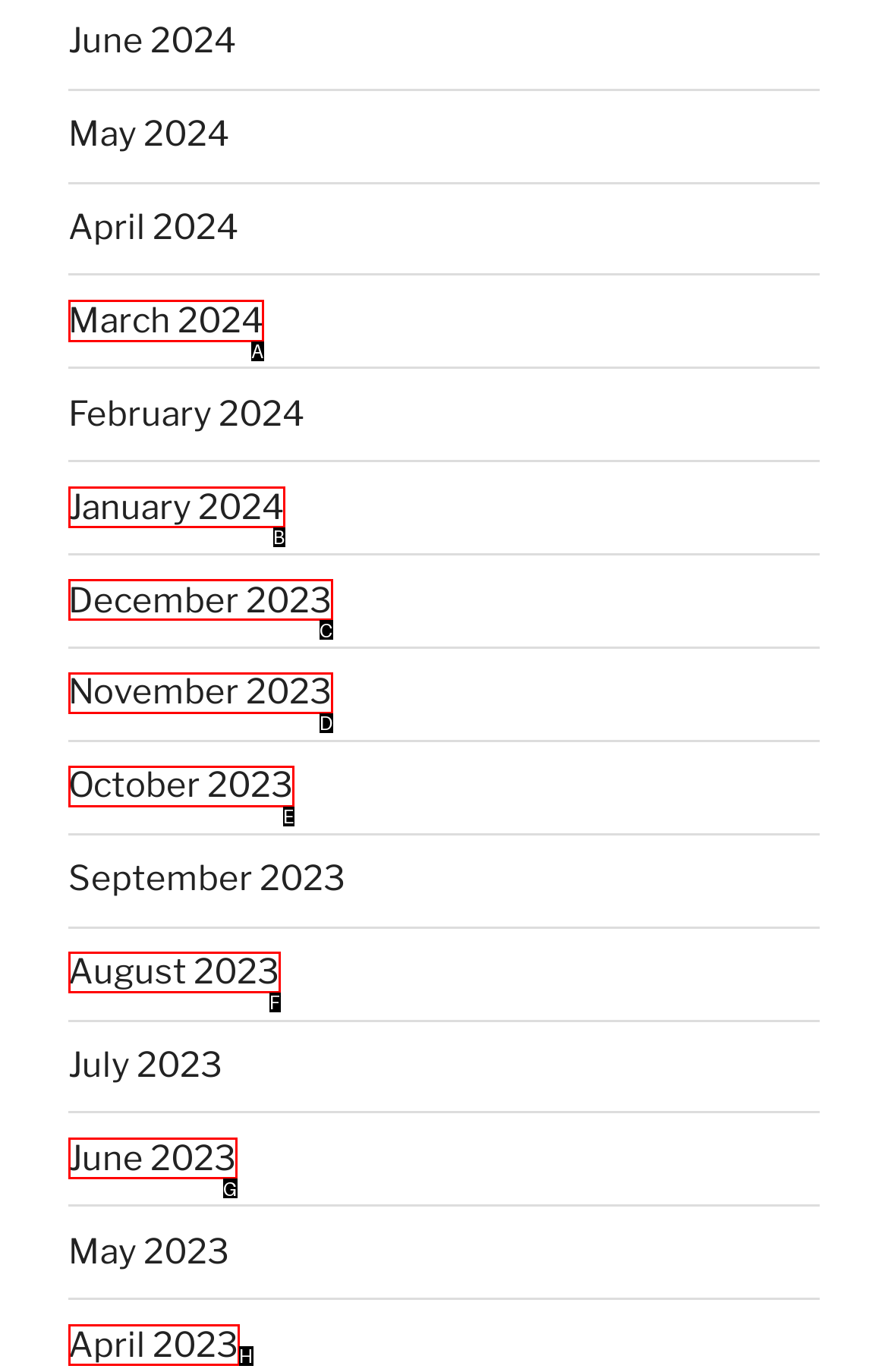Select the correct HTML element to complete the following task: Check March 2024
Provide the letter of the choice directly from the given options.

A